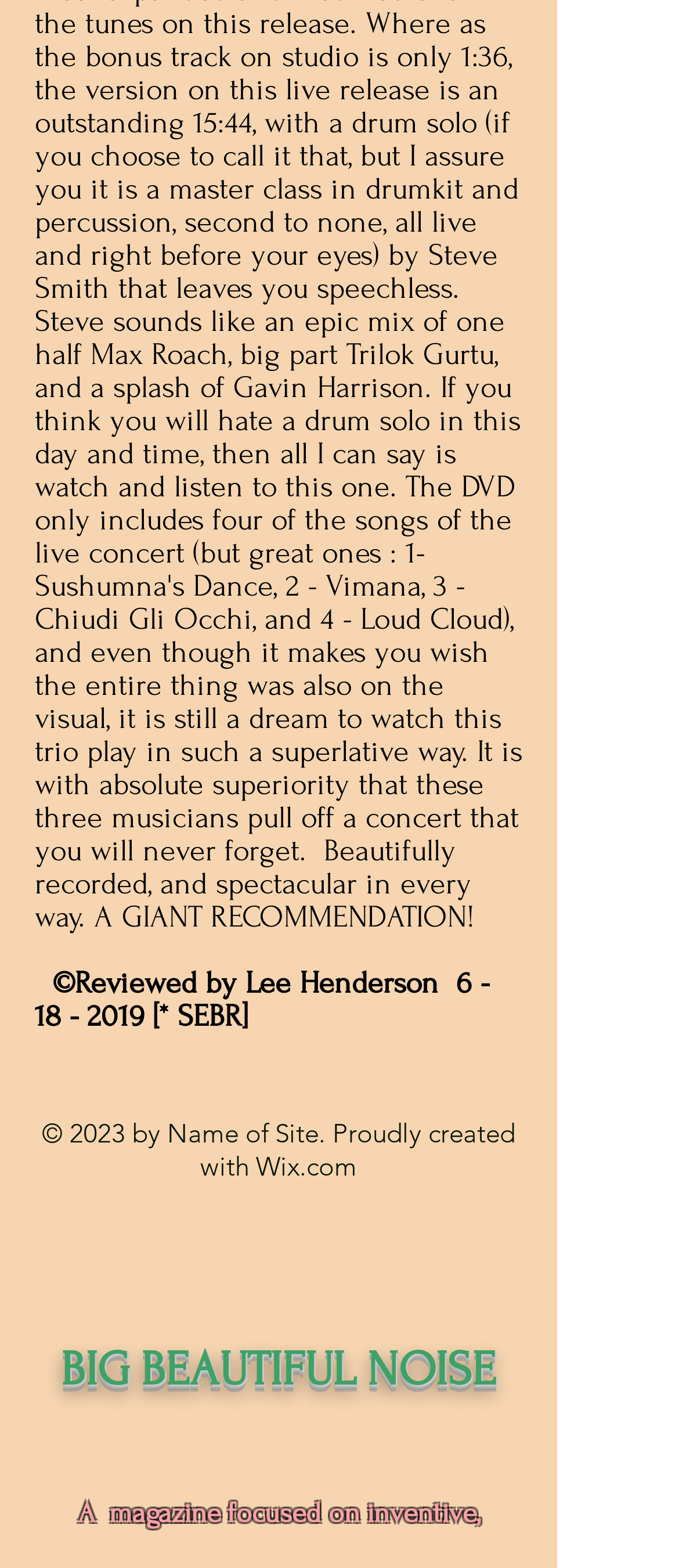Respond to the question with just a single word or phrase: 
What is the platform used to create the website?

Wix.com